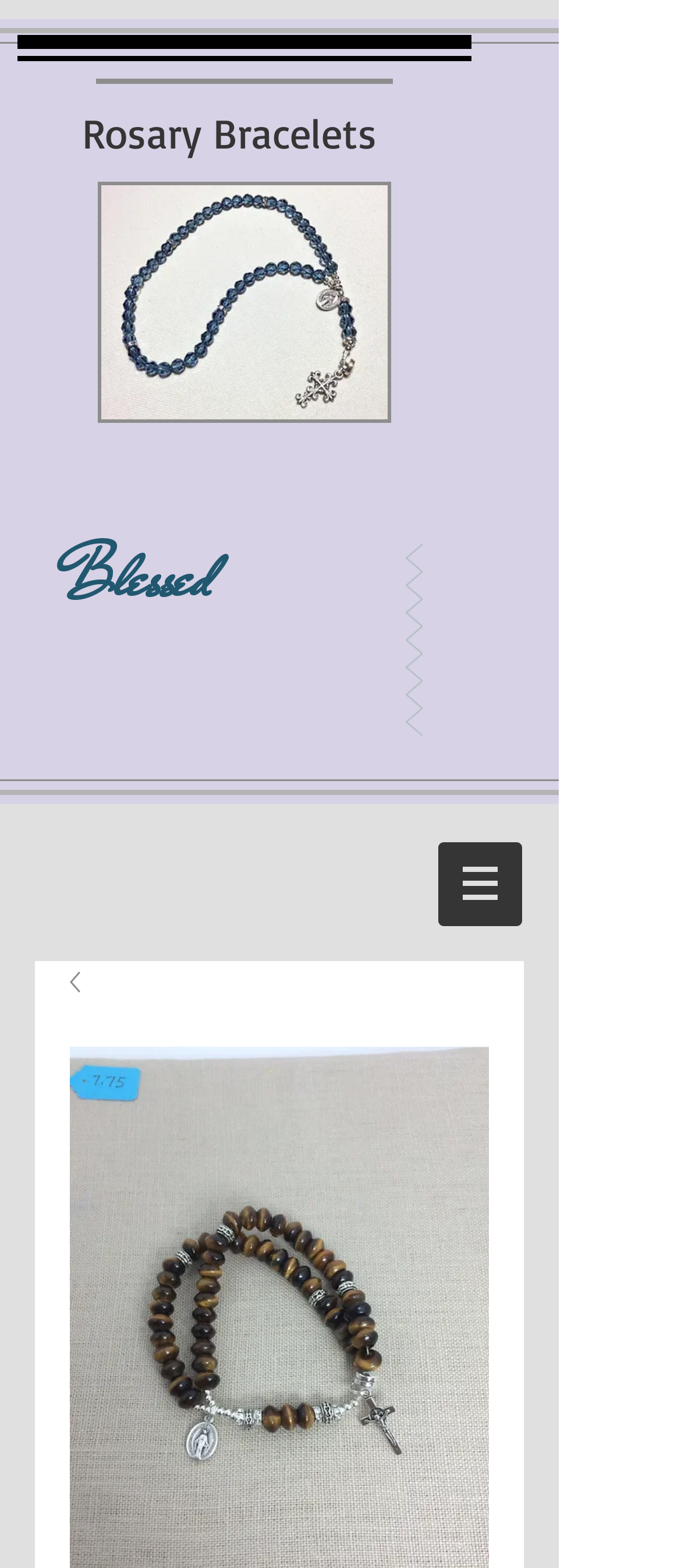Explain the webpage in detail, including its primary components.

The webpage appears to be a product page for rosary bracelets. At the top, there is a heading that reads "Rosary Bracelets". Below this heading, there is a smaller heading that says "Blessed". 

On the top-right corner, there is a navigation menu labeled "Site" with a dropdown button. The button has an icon, which is an image. When the button is clicked, a menu will appear. 

To the right of the navigation menu, there is a link with an image. The image is a small icon. 

The webpage seems to provide information about the rosary bracelets, including the materials used, such as tigerseye, and the inclusion of a crucifix and miraculous medal. There is also a note about custom charges for specific crosses.